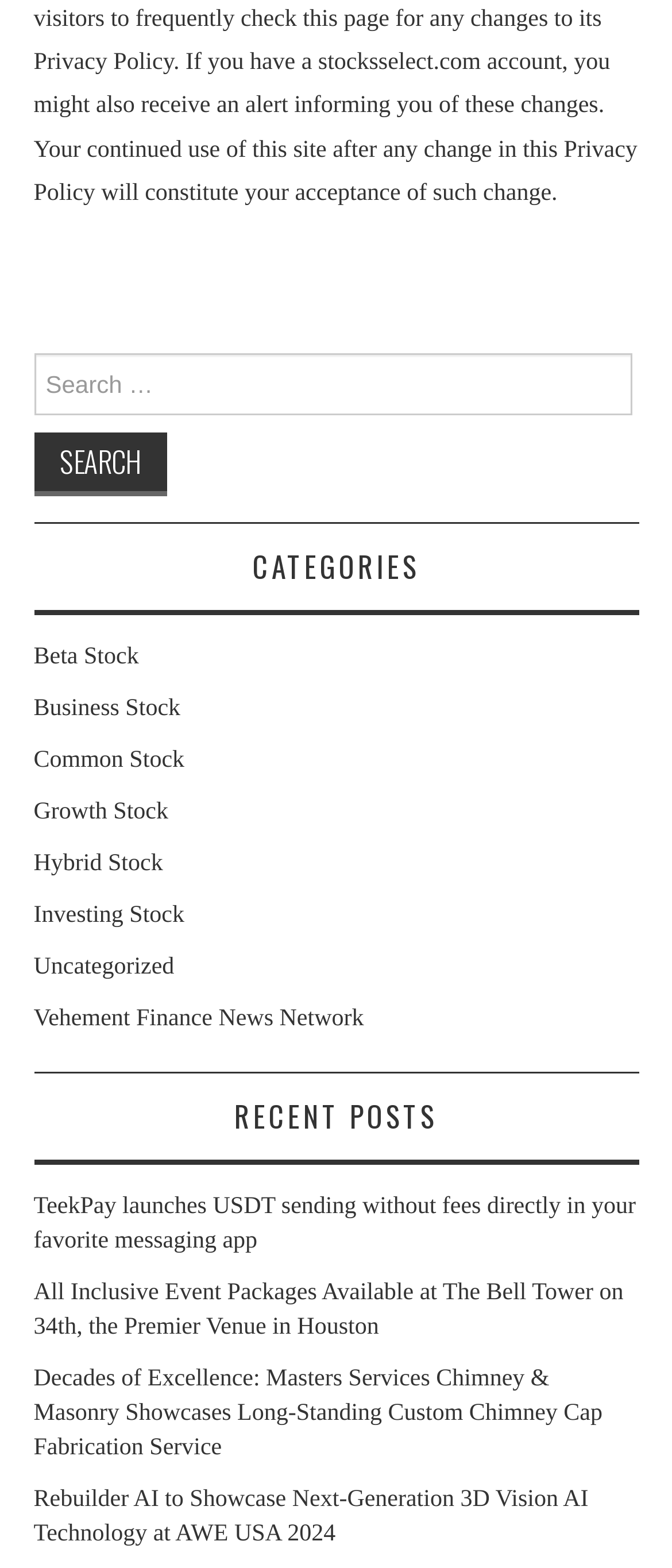What is the last link available under the 'RECENT POSTS' section?
Please provide a single word or phrase as the answer based on the screenshot.

Rebuilder AI